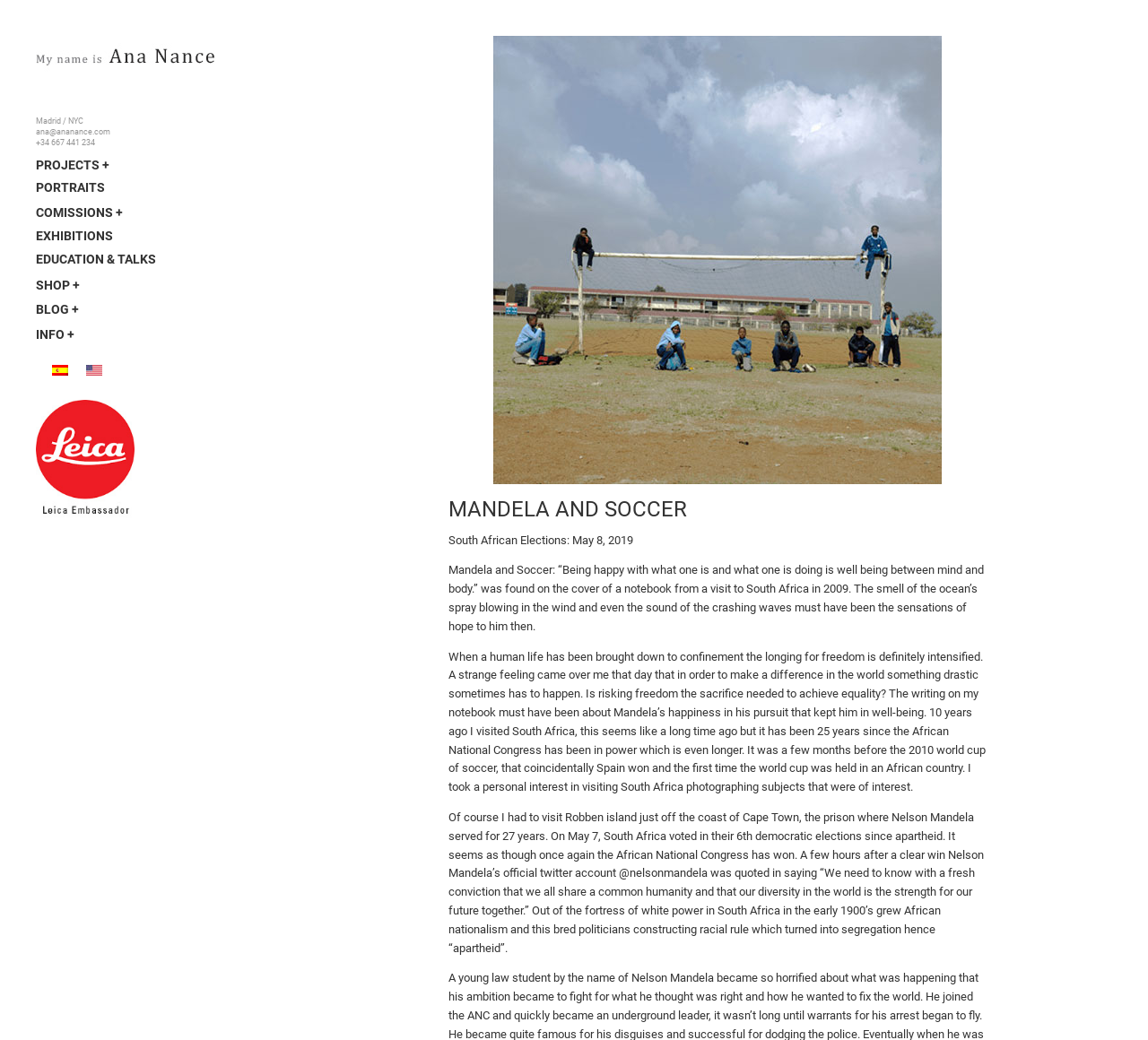Please answer the following question using a single word or phrase: 
What is the language of the text?

English